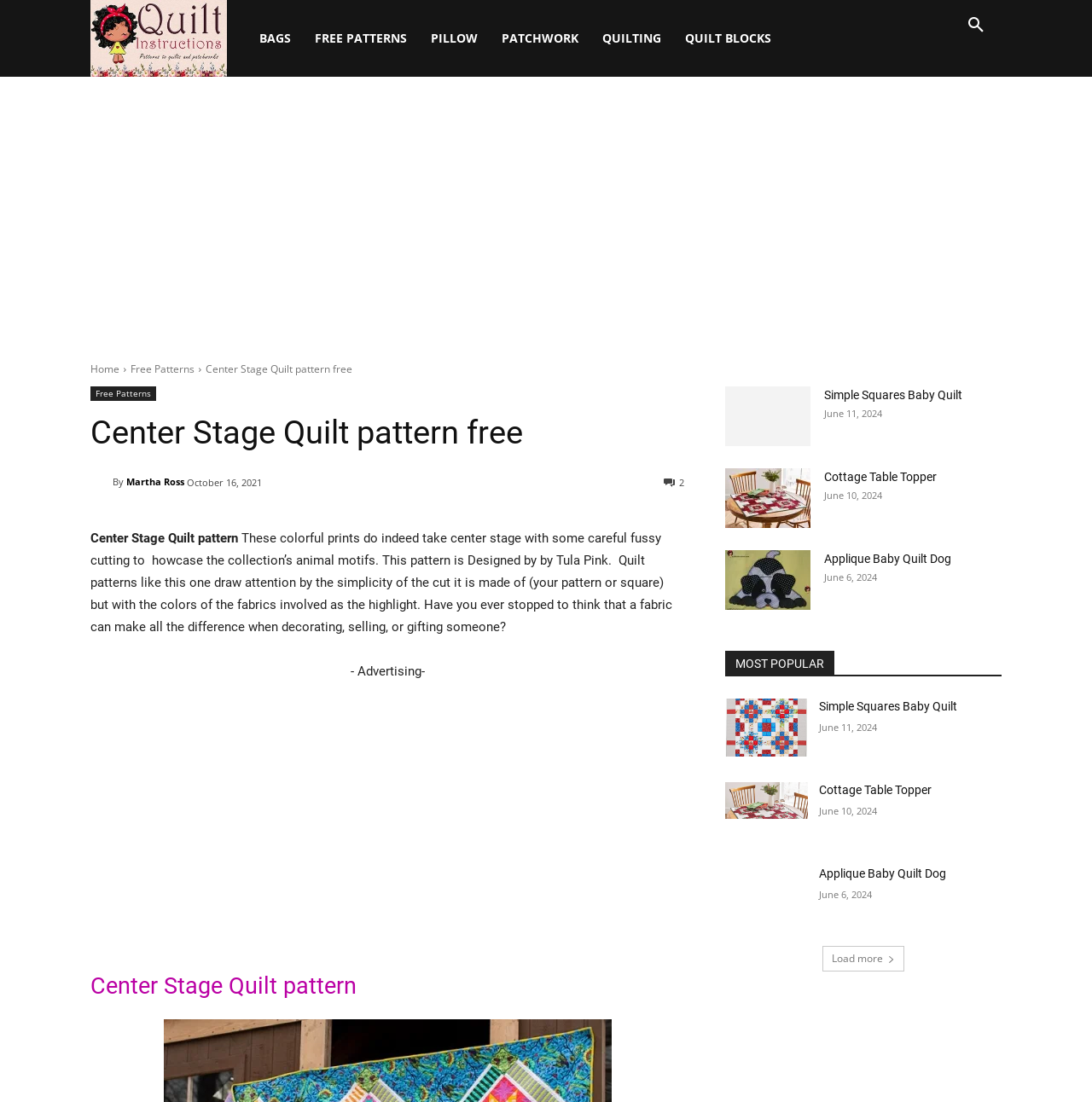Examine the image and give a thorough answer to the following question:
How many quilt patterns are listed under 'MOST POPULAR'?

I found the answer by counting the number of link elements under the heading element with the text 'MOST POPULAR'. There are three link elements with the texts 'Simple Squares Baby Quilt', 'Cottage Table Topper', and 'Applique Baby Quilt Dog', which suggests that there are three quilt patterns listed under 'MOST POPULAR'.